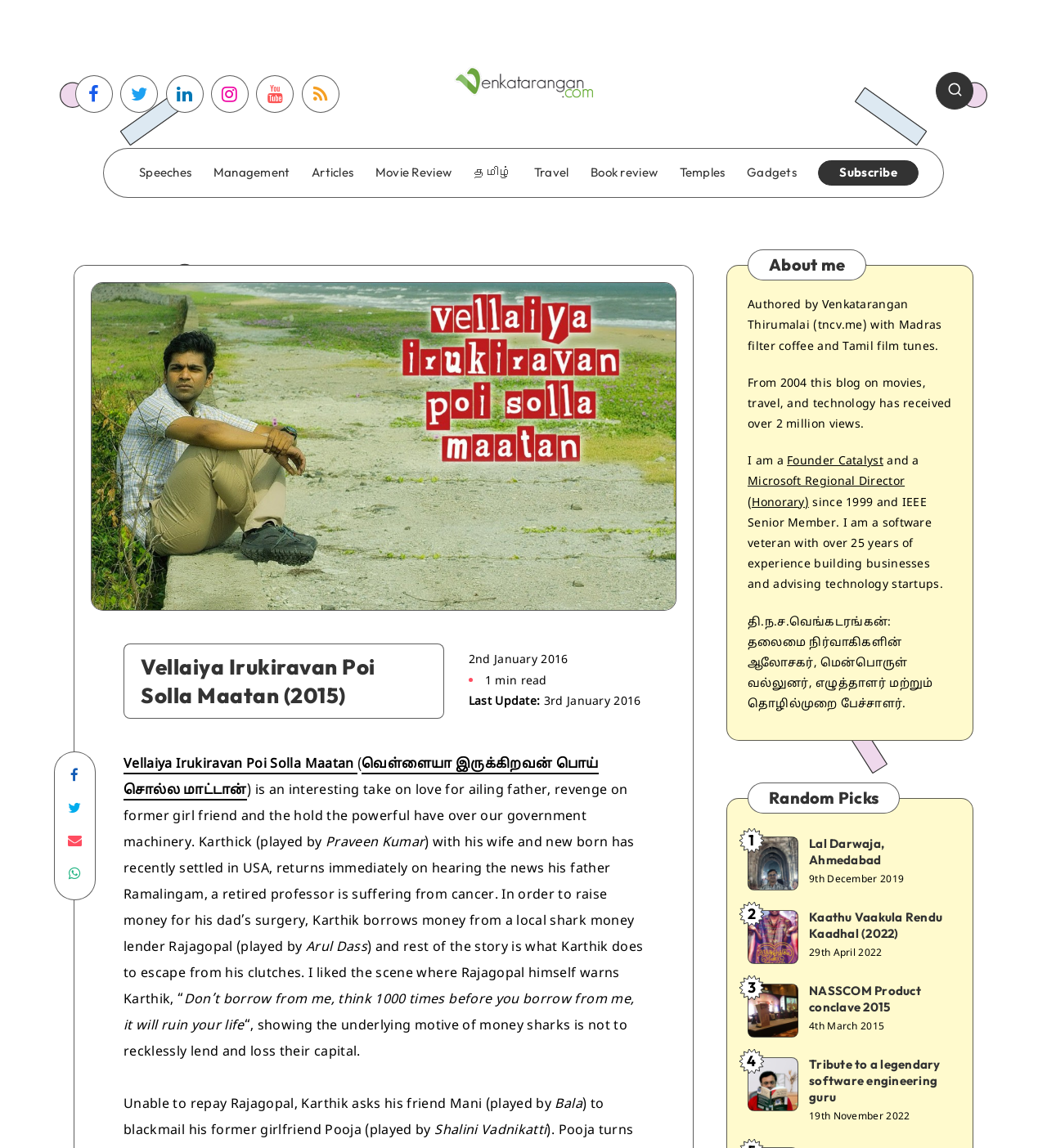Could you highlight the region that needs to be clicked to execute the instruction: "Visit the 'Movie Review' page"?

[0.358, 0.144, 0.431, 0.157]